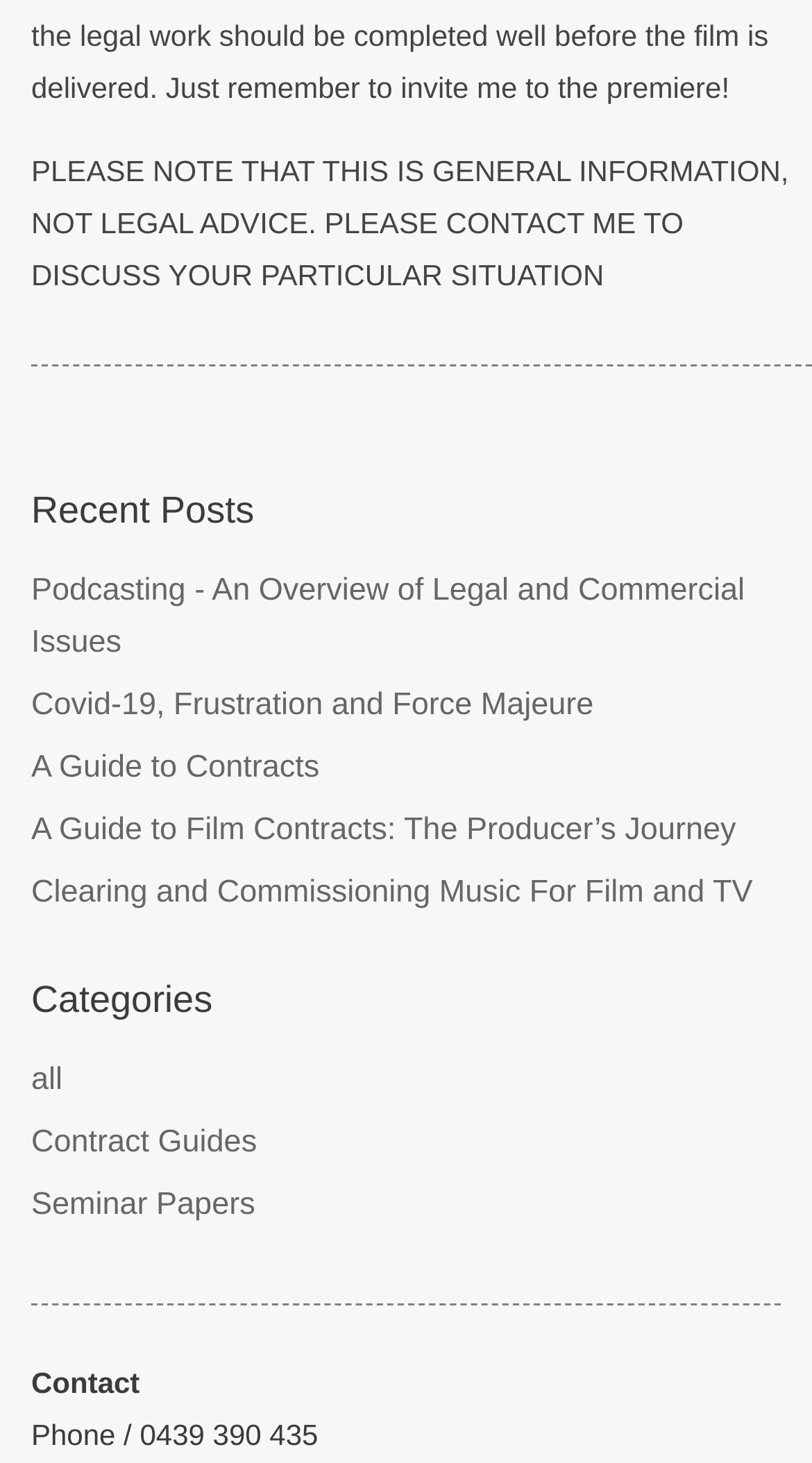Show the bounding box coordinates of the element that should be clicked to complete the task: "contact the author".

[0.038, 0.933, 0.172, 0.956]